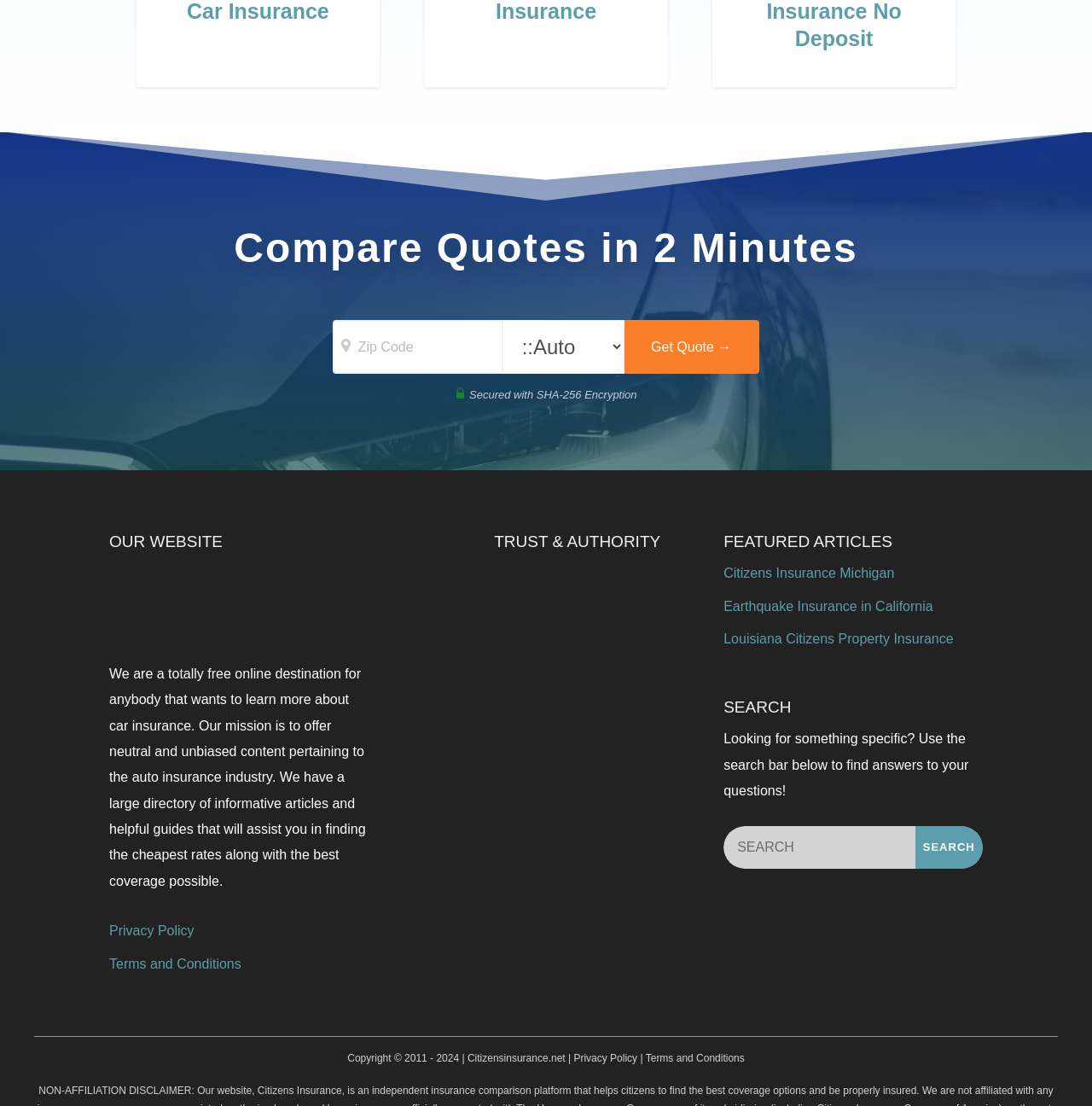What is required to get a quote?
Give a comprehensive and detailed explanation for the question.

The webpage has a textbox labeled 'Zip Code' with a required attribute set to True, indicating that users must enter their zip code to get a quote. Additionally, the generic text 'Zip Code must be filled out!' suggests that this information is necessary to proceed.